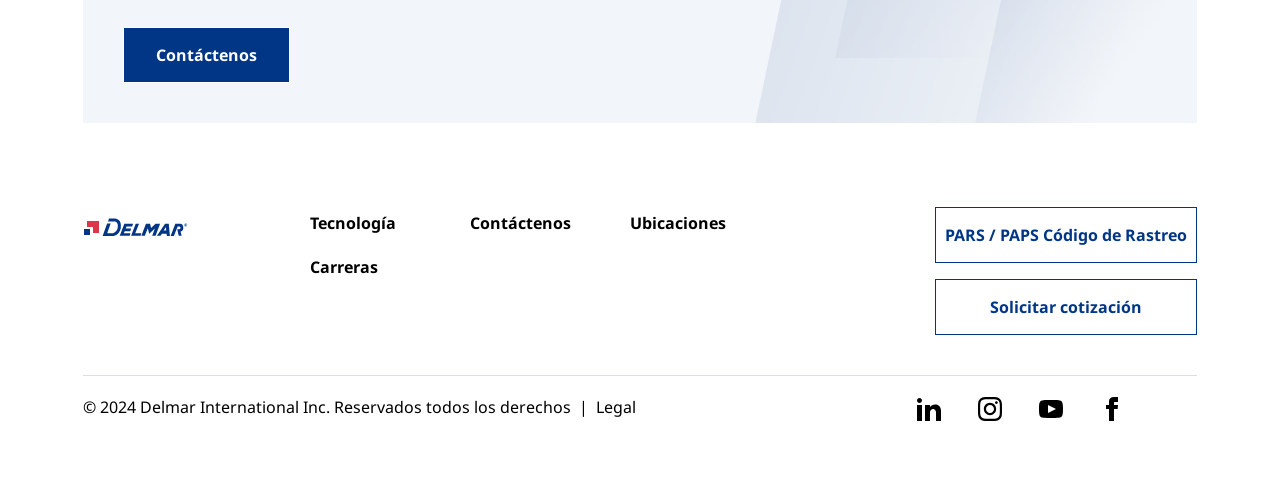Answer the question in a single word or phrase:
How many buttons are there in the top section?

2